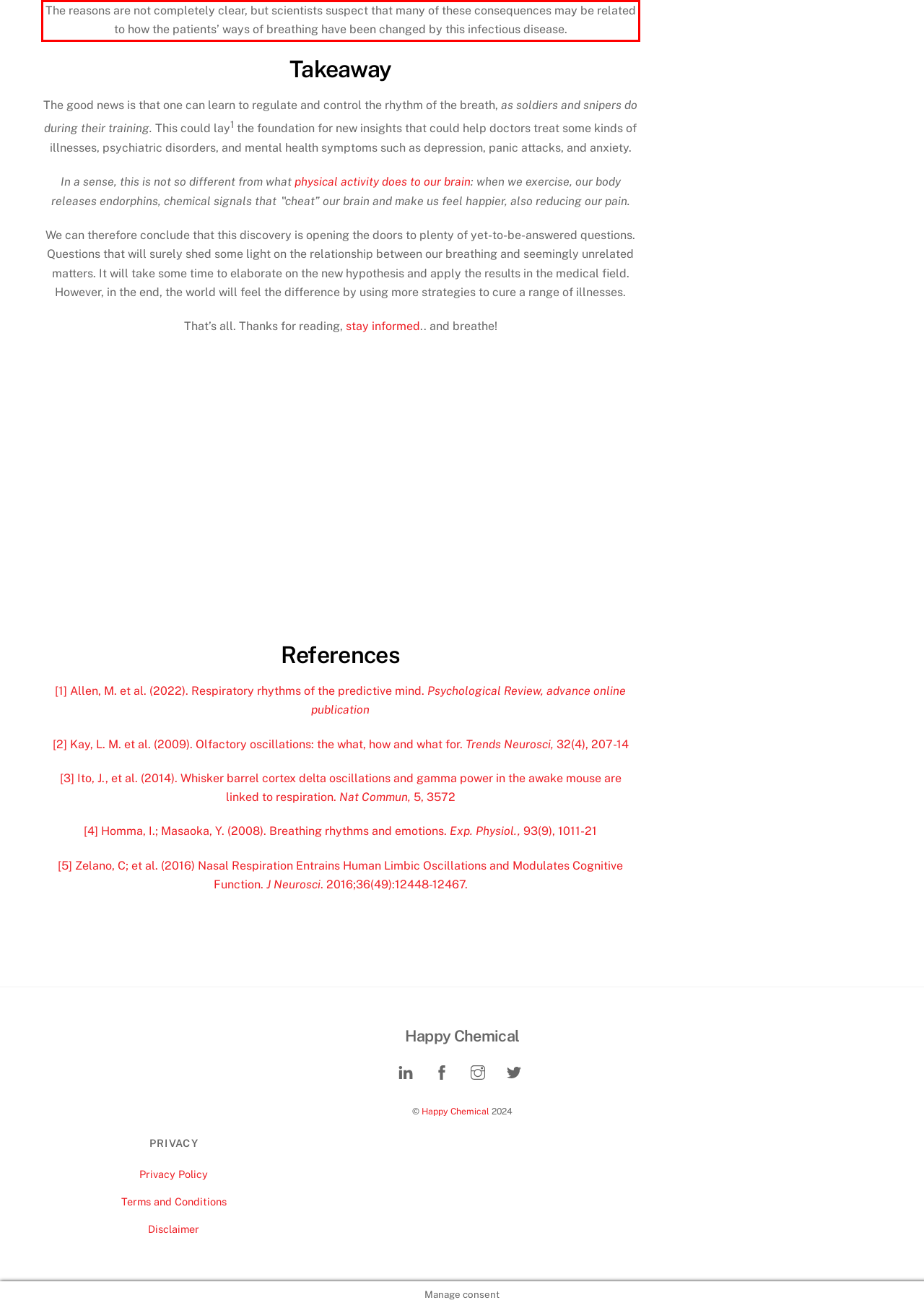Your task is to recognize and extract the text content from the UI element enclosed in the red bounding box on the webpage screenshot.

The reasons are not completely clear, but scientists suspect that many of these consequences may be related to how the patients’ ways of breathing have been changed by this infectious disease.